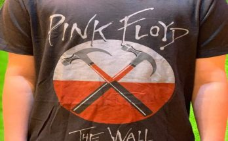Paint a vivid picture with your description of the image.

The image features a person wearing a black t-shirt that prominently displays iconic artwork associated with the legendary rock band Pink Floyd. The shirt features a circular design in red and white, incorporating two crossed hammers in the center. Below the graphic, the text "PINK FLOYD" is written above, while "THE WALL" is depicted beneath the circular emblem. This design is emblematic of Pink Floyd's significant album "The Wall," which addresses themes of isolation and emotional struggles. The shirt serves as a tribute to the band's influential music and artistic legacy. The background appears vibrant, enhancing the visual appeal of the t-shirt.